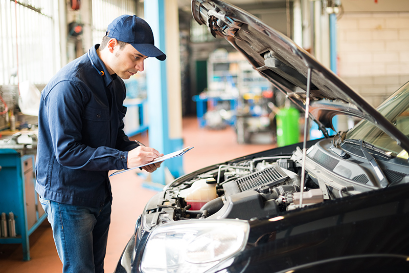Generate an elaborate caption for the given image.

The image depicts a skilled auto electrician performing diagnostic work on a car in a workshop setting. The mechanic, dressed in a blue jacket and cap, is focused on inspecting the engine while taking notes on a clipboard. The vehicle's hood is raised, revealing its intricate components. The background showcases various tools and equipment typically found in an auto repair shop, emphasizing the professional environment. This scene reflects the dedication and expertise of the auto electrical services offered by Electrician Peterborough, highlighting their commitment to ensuring vehicles are in optimal condition for their clients.